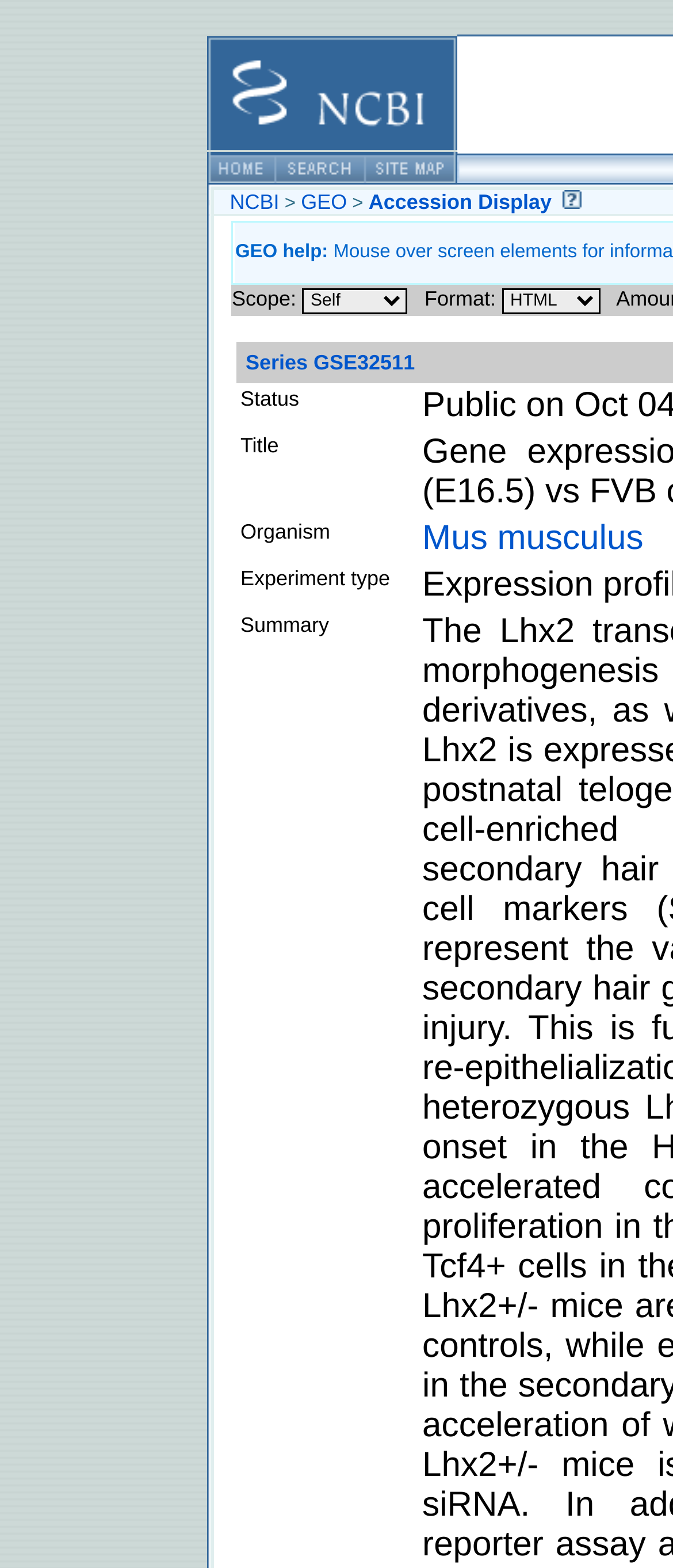What is the organism of the current experiment?
Based on the visual, give a brief answer using one word or a short phrase.

Mus musculus